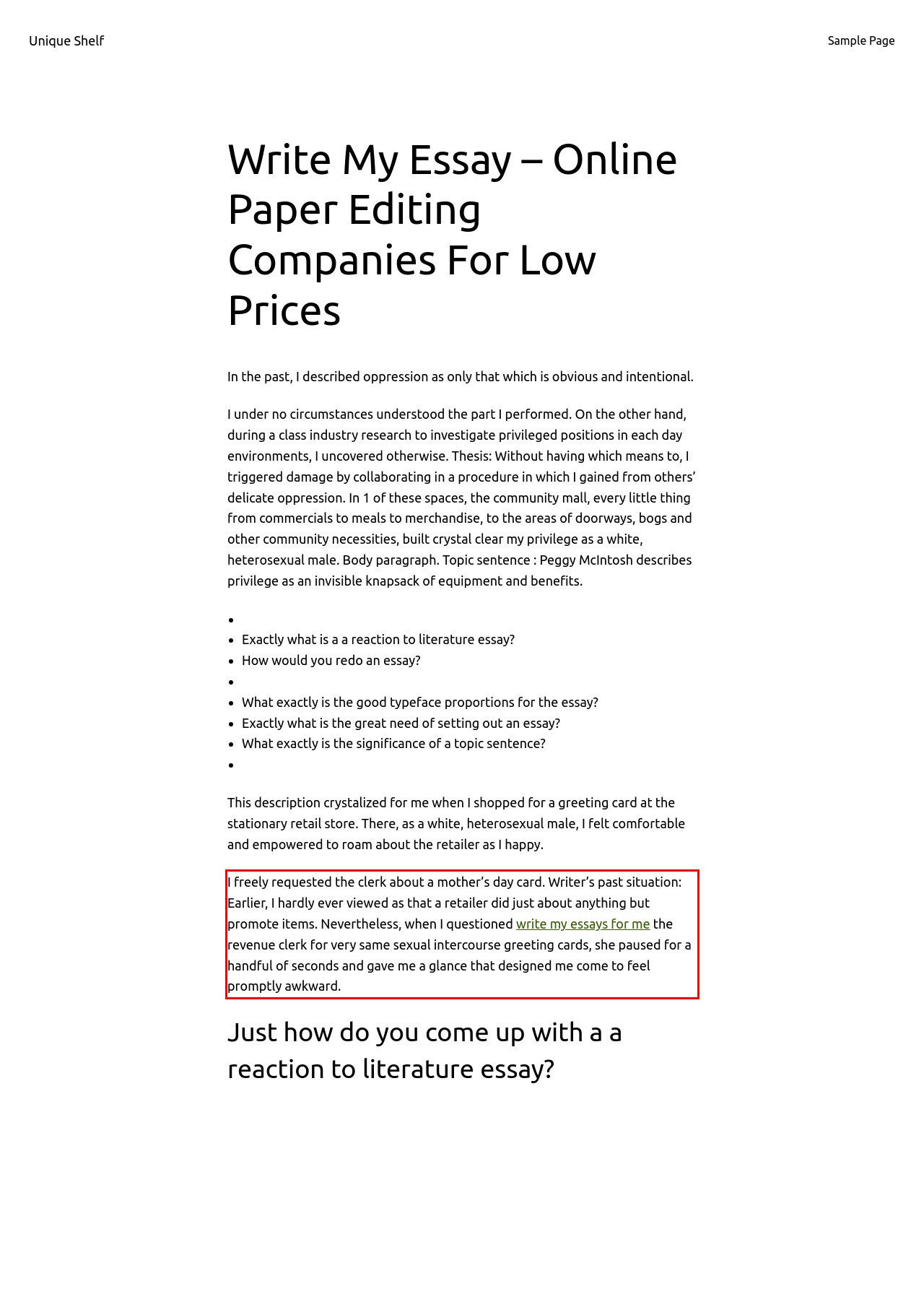In the screenshot of the webpage, find the red bounding box and perform OCR to obtain the text content restricted within this red bounding box.

I freely requested the clerk about a mother’s day card. Writer’s past situation: Earlier, I hardly ever viewed as that a retailer did just about anything but promote items. Nevertheless, when I questioned write my essays for me the revenue clerk for very same sexual intercourse greeting cards, she paused for a handful of seconds and gave me a glance that designed me come to feel promptly awkward.